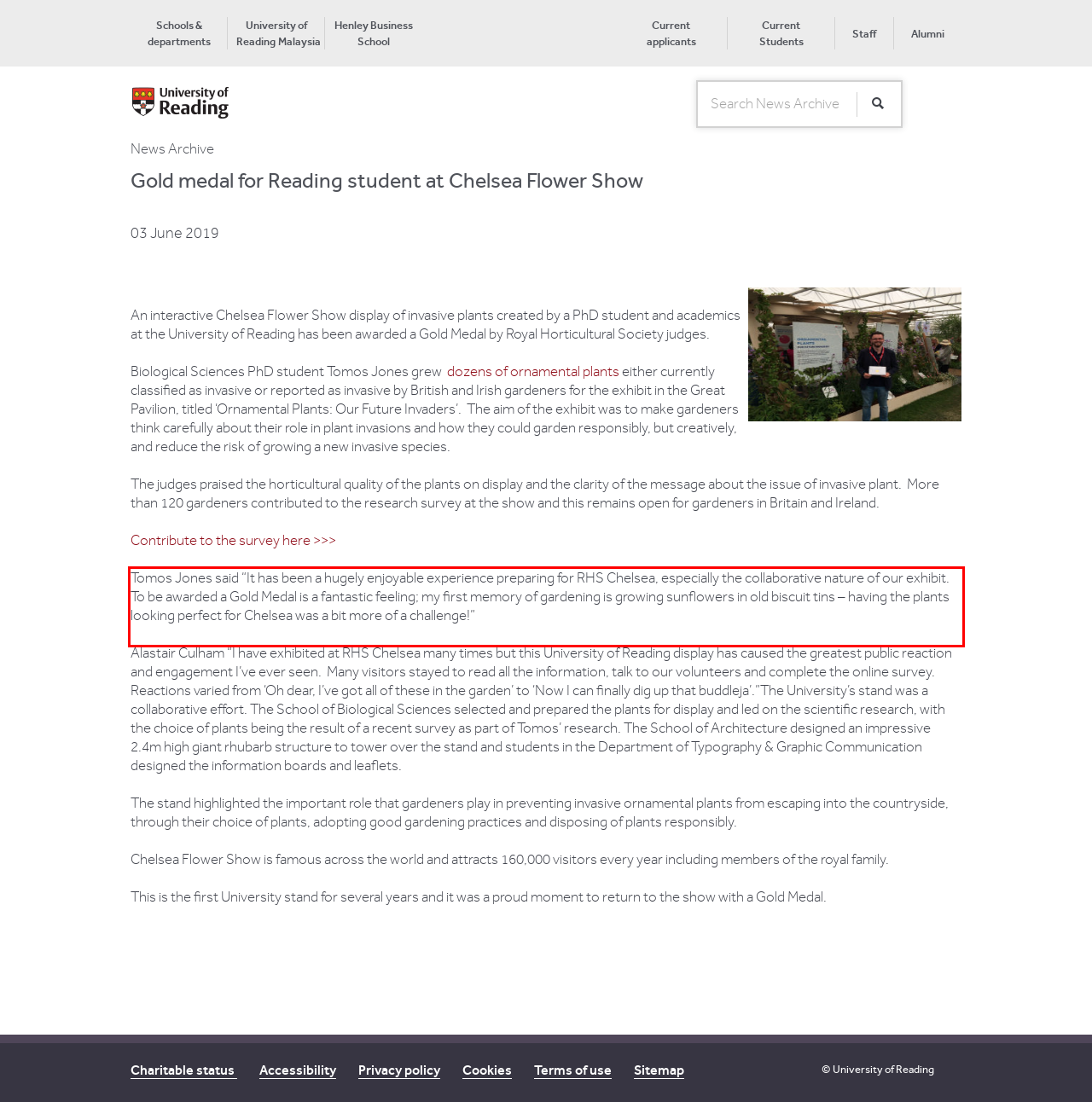Examine the webpage screenshot and use OCR to obtain the text inside the red bounding box.

Tomos Jones said “It has been a hugely enjoyable experience preparing for RHS Chelsea, especially the collaborative nature of our exhibit. To be awarded a Gold Medal is a fantastic feeling; my first memory of gardening is growing sunflowers in old biscuit tins – having the plants looking perfect for Chelsea was a bit more of a challenge!”